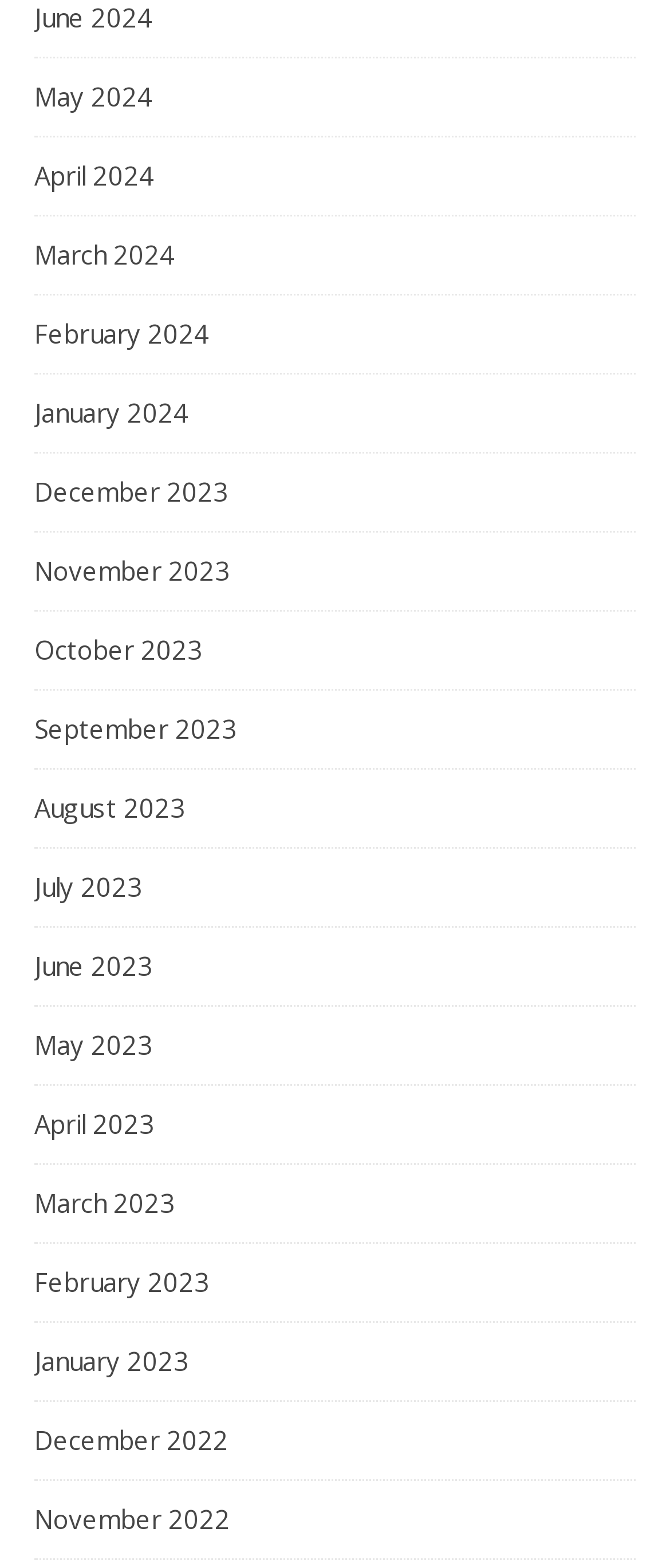Determine the bounding box coordinates for the element that should be clicked to follow this instruction: "browse November 2023". The coordinates should be given as four float numbers between 0 and 1, in the format [left, top, right, bottom].

[0.051, 0.339, 0.344, 0.389]